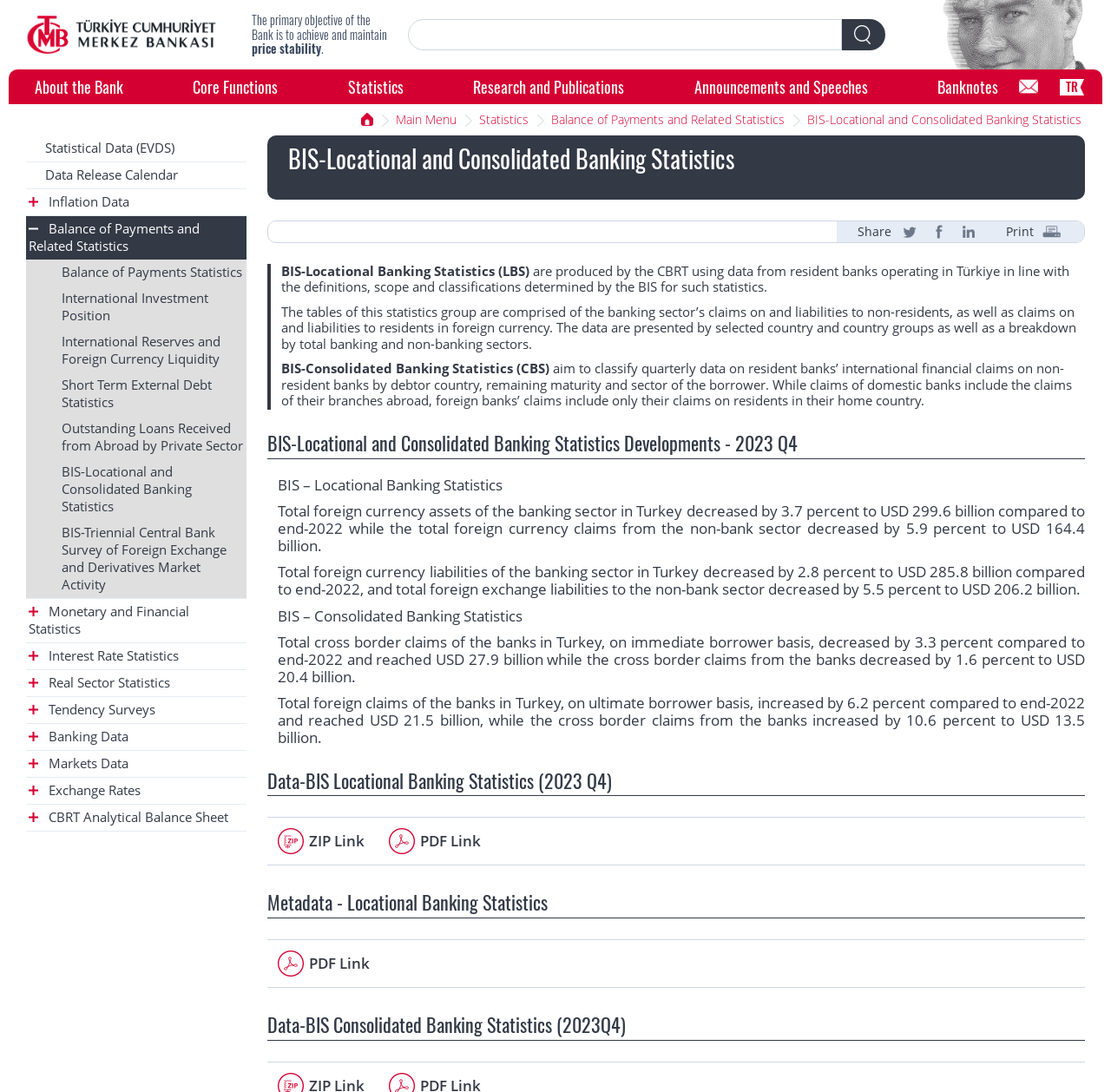Identify the bounding box coordinates of the clickable section necessary to follow the following instruction: "Share on Twitter". The coordinates should be presented as four float numbers from 0 to 1, i.e., [left, top, right, bottom].

[0.809, 0.202, 0.829, 0.223]